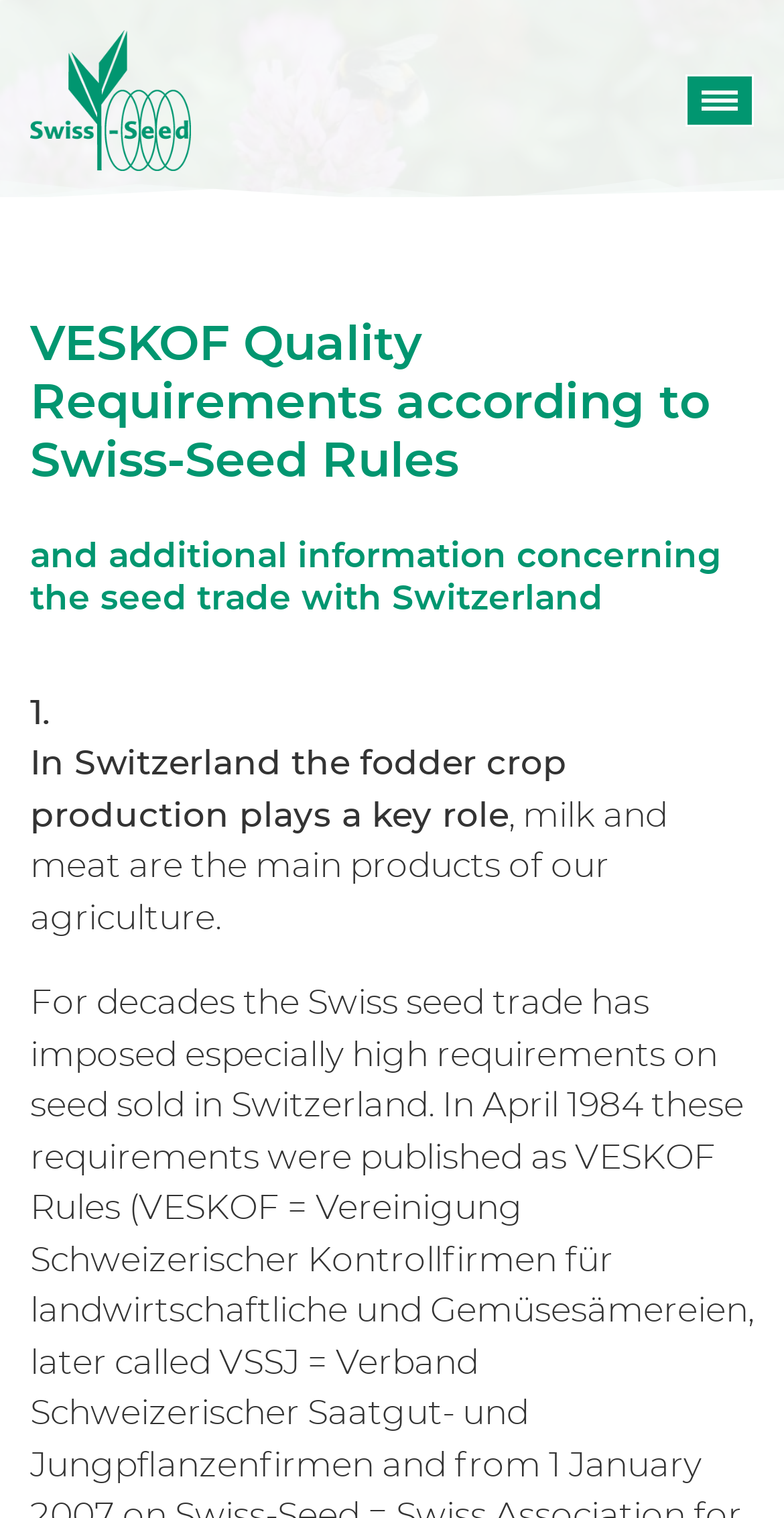Please find and give the text of the main heading on the webpage.

VESKOF Quality Requirements according to Swiss-Seed Rules